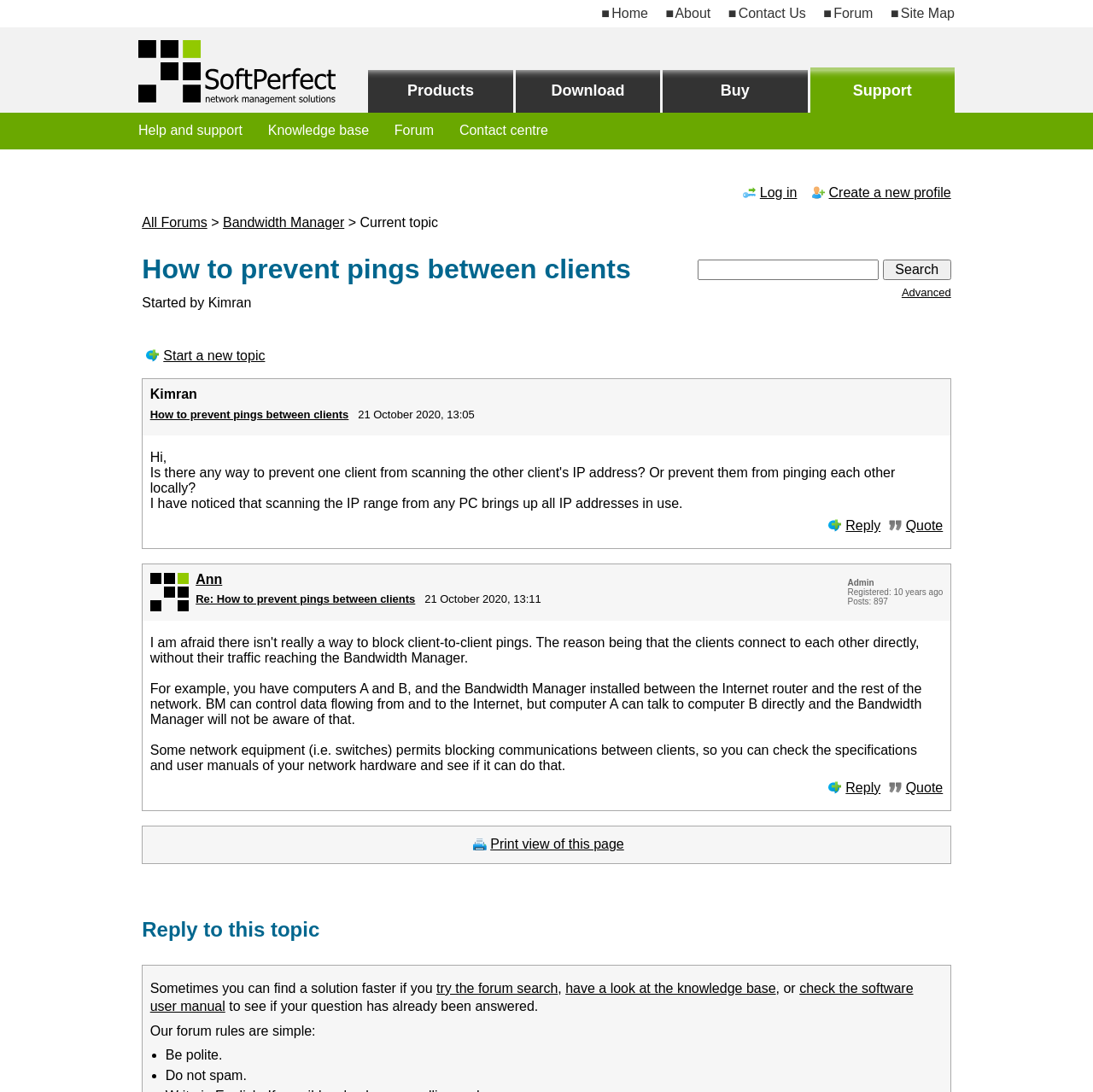Provide a thorough description of this webpage.

This webpage is a support forum for SoftPerfect Bandwidth Manager, specifically a topic titled "How to prevent pings between clients". At the top, there are several links to navigate to different sections of the website, including Home, About, Contact Us, Forum, and Site Map. Below these links, there is a secondary navigation menu with links to Home, Products, Download, Buy, and Support.

The main content of the page is a discussion forum where users can ask questions and receive answers from other users and support staff. The current topic is started by a user named Kimran, who asks how to prevent pings between clients. The topic is followed by several replies from other users, including Ann, who is a support staff member.

The replies are organized in a table format, with each reply occupying a row in the table. Each row contains the user's avatar, their name, the date and time of their reply, and the content of their reply. The content of the replies includes text and links to other relevant topics or resources.

There are also several static text elements throughout the page, including a heading that reads "How to prevent pings between clients", and several paragraphs of text that provide information and guidance on the topic. Additionally, there are links to reply to the topic, quote a previous reply, or print the page.

At the bottom of the page, there are several links to other resources, including a search function, a knowledge base, and a software user manual. There are also some rules for using the forum, including being polite and not spamming.